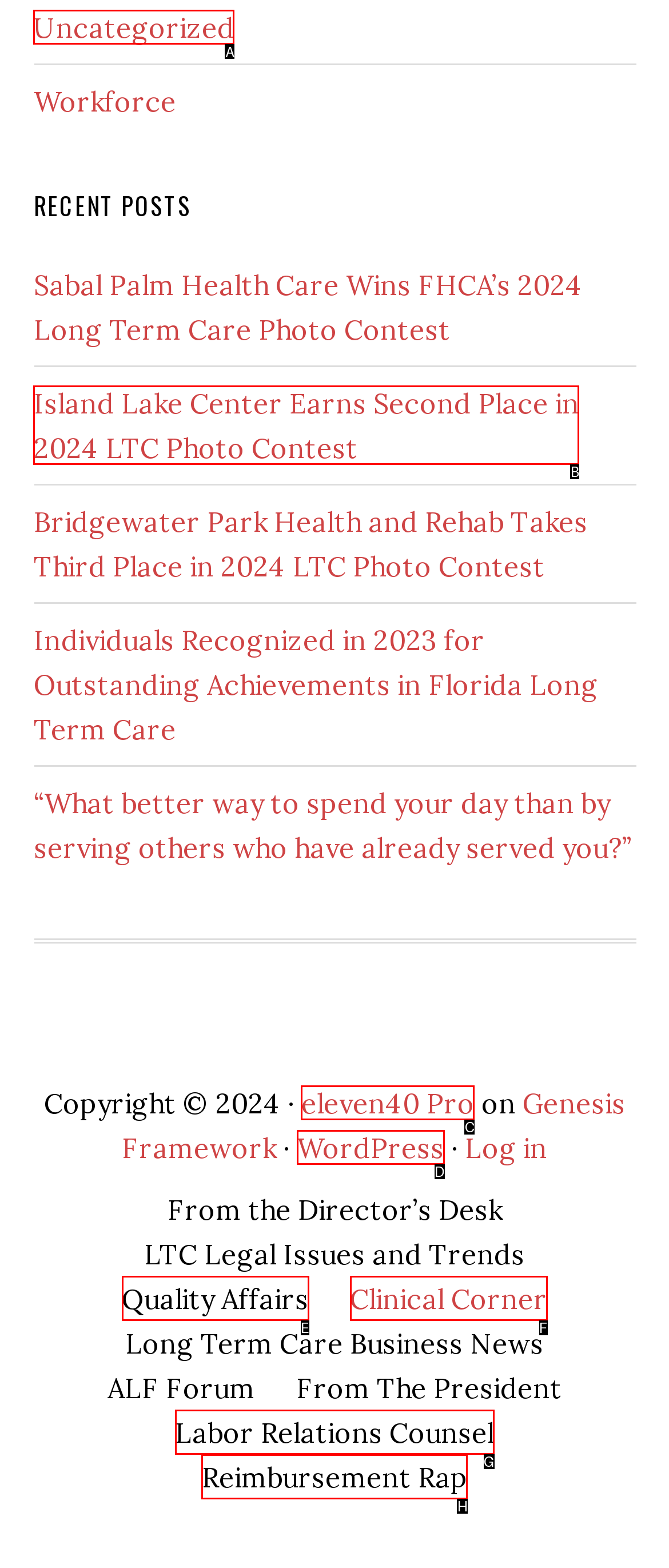Which lettered UI element aligns with this description: Labor Relations Counsel
Provide your answer using the letter from the available choices.

G